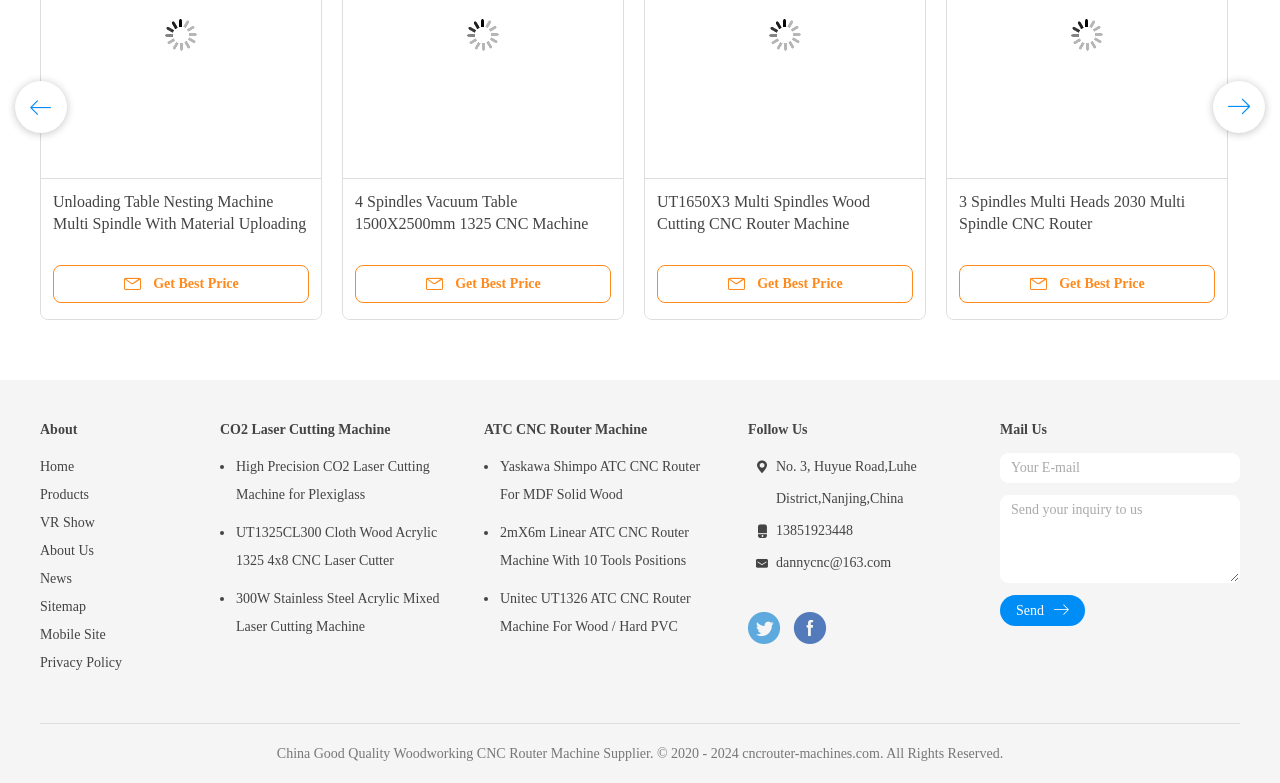Could you find the bounding box coordinates of the clickable area to complete this instruction: "read the article"?

None